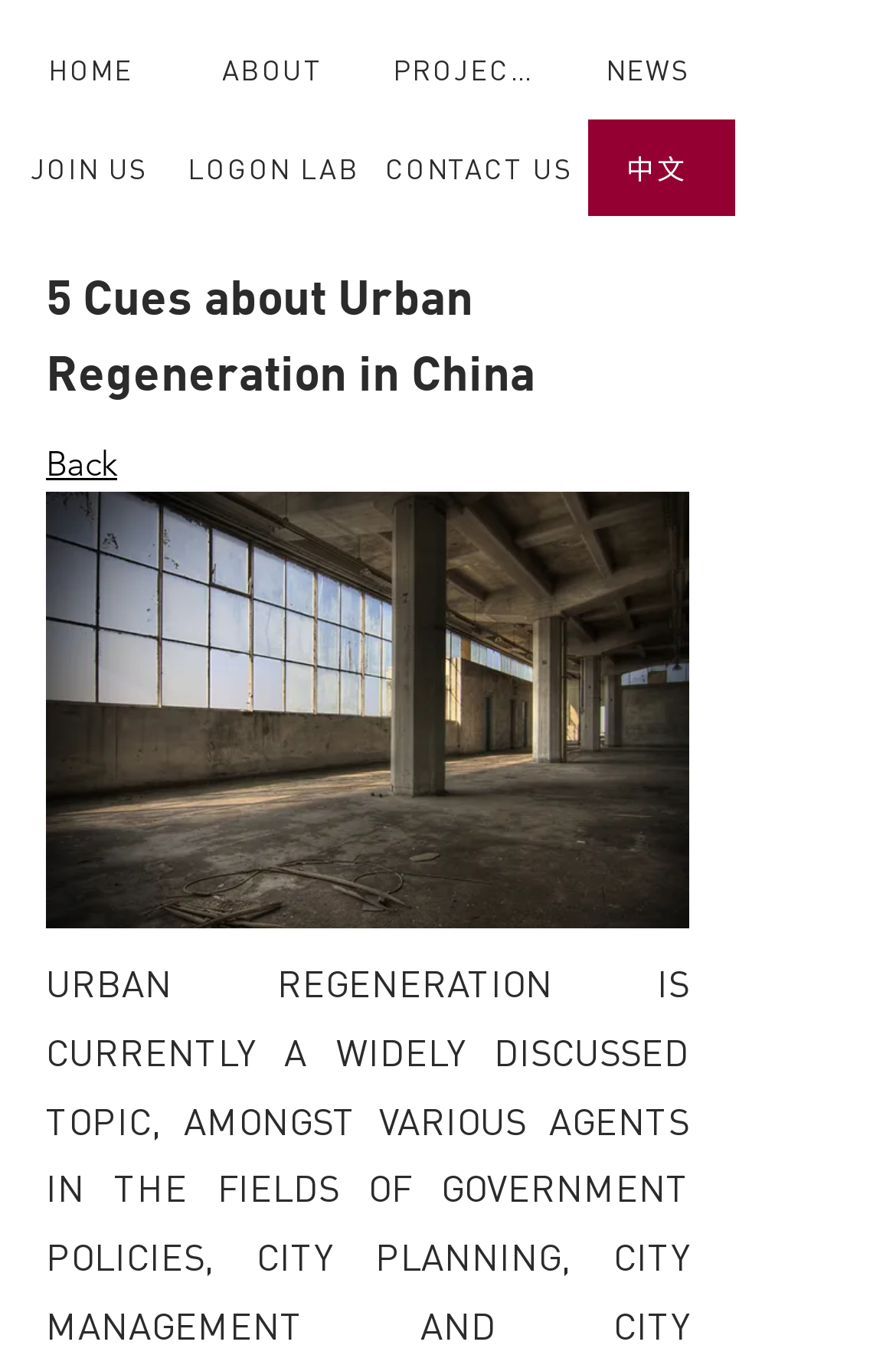Extract the primary header of the webpage and generate its text.

5 Cues about Urban Regeneration in China